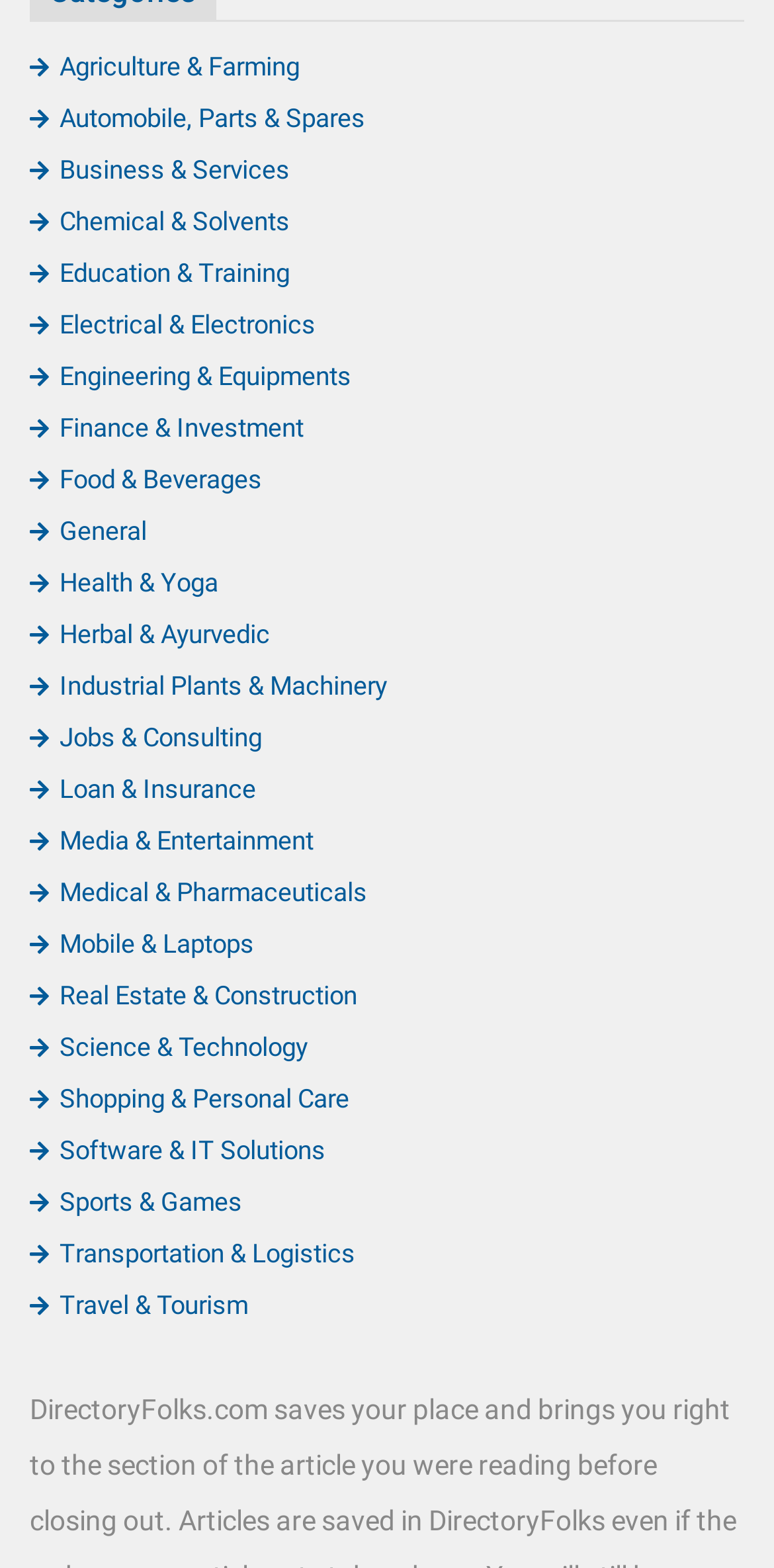How many categories start with the letter 'S'?
Please answer the question as detailed as possible based on the image.

I searched through the links on the webpage and found two categories that start with the letter 'S', which are 'Science & Technology' and 'Shopping & Personal Care'.